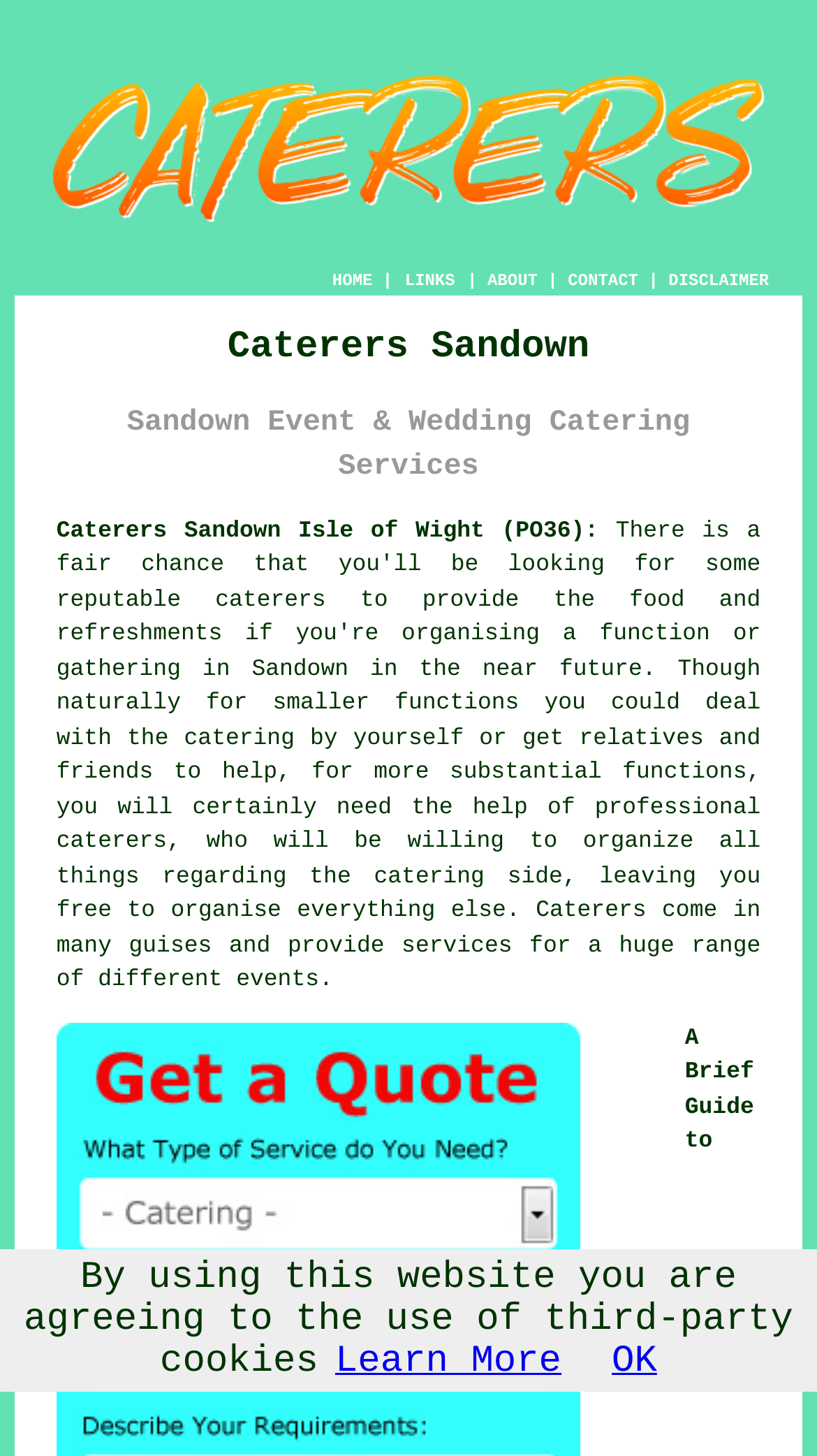Using the description: "Learn More", identify the bounding box of the corresponding UI element in the screenshot.

[0.41, 0.921, 0.687, 0.95]